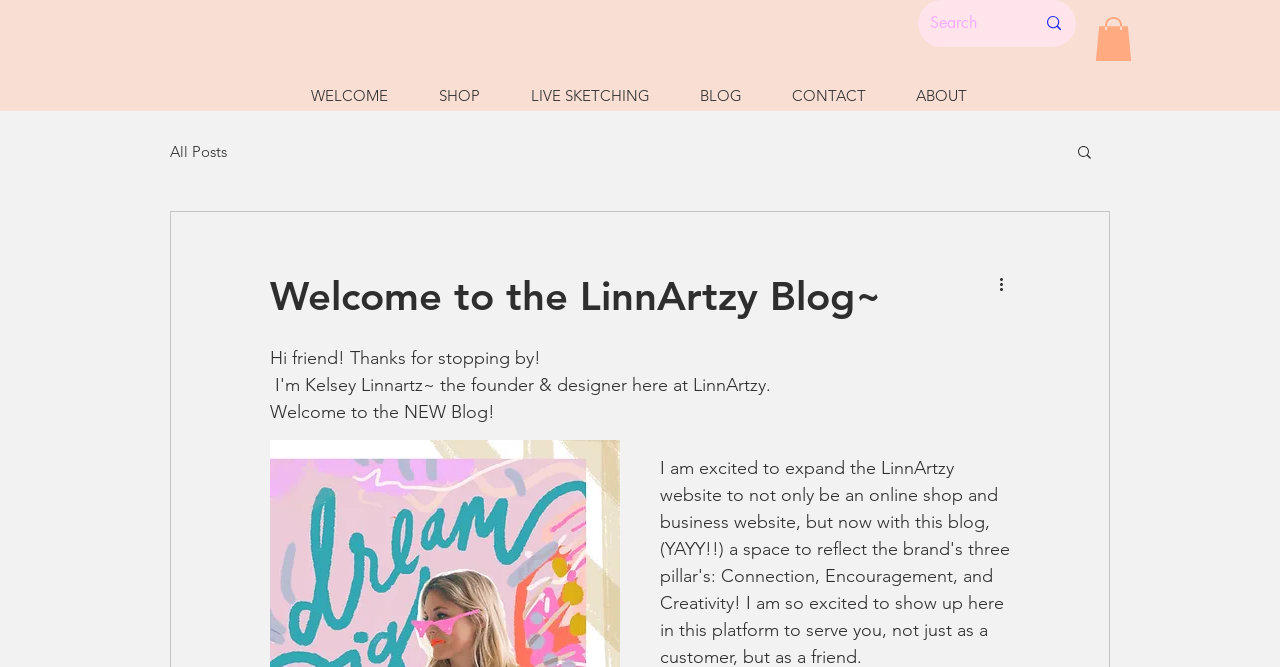Find the bounding box of the web element that fits this description: "DeFi".

None